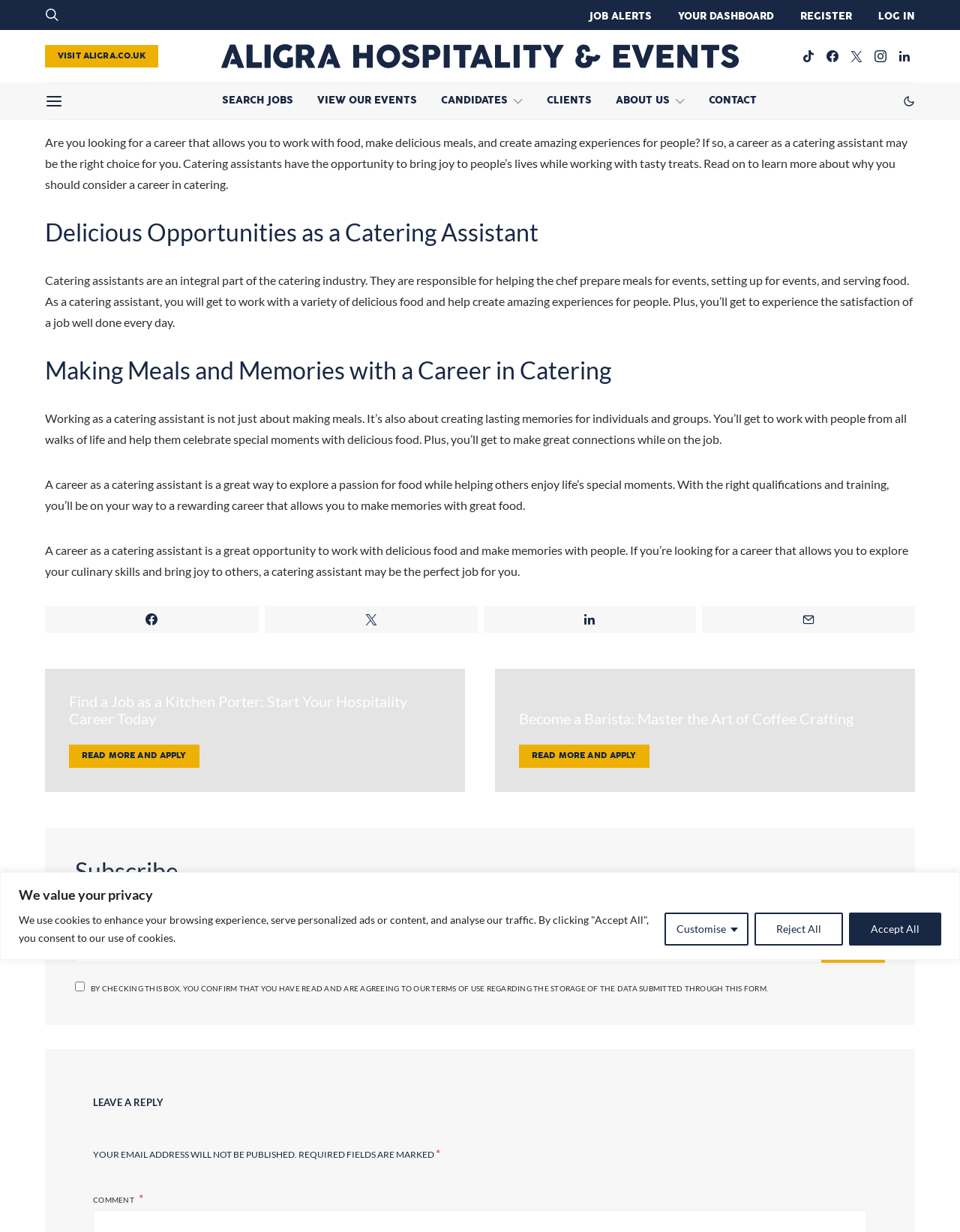Please identify the bounding box coordinates of the area that needs to be clicked to fulfill the following instruction: "Click the ABOUT US link."

[0.641, 0.068, 0.713, 0.097]